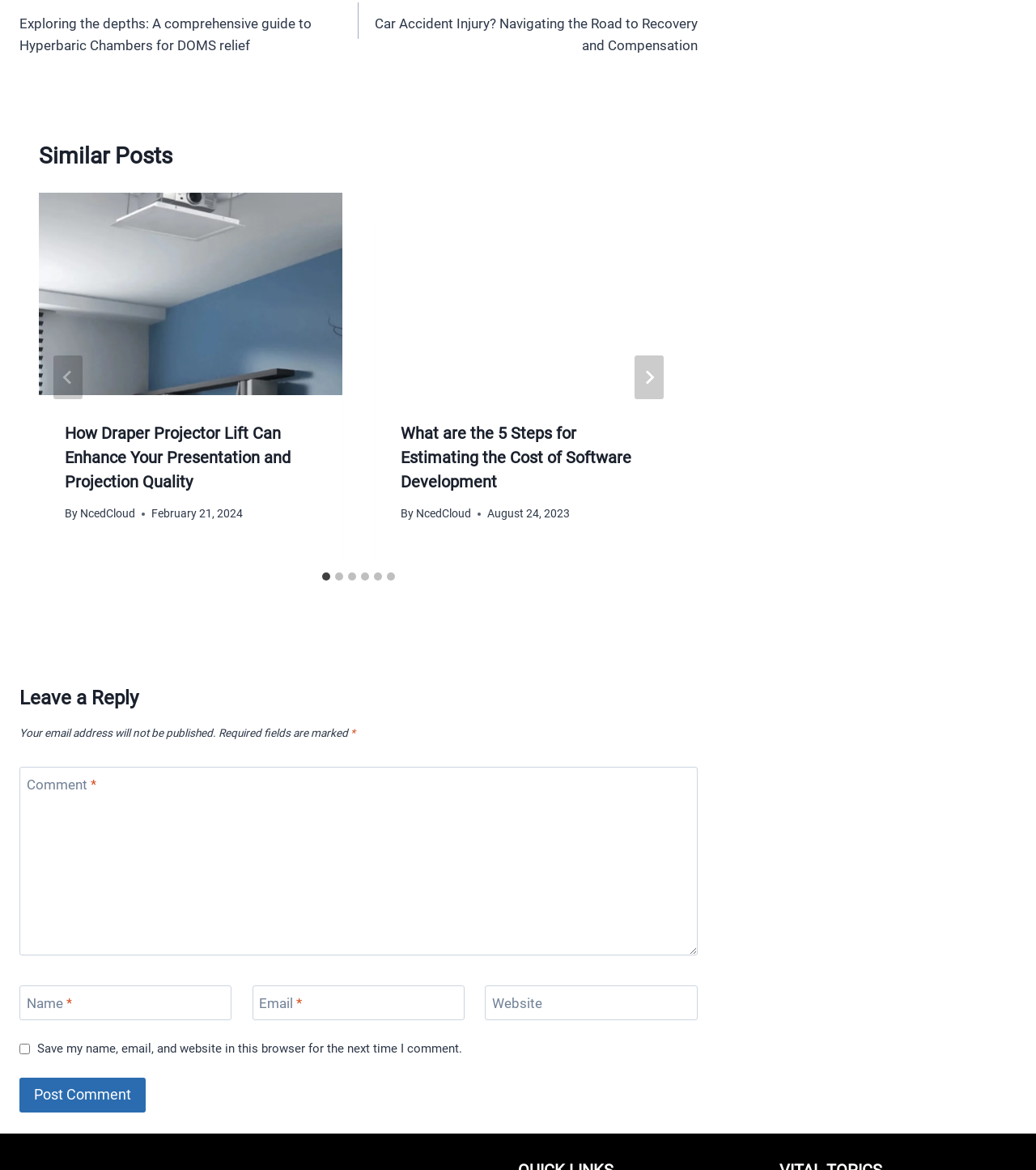Identify the bounding box coordinates of the HTML element based on this description: "aria-label="Go to last slide"".

[0.052, 0.304, 0.08, 0.342]